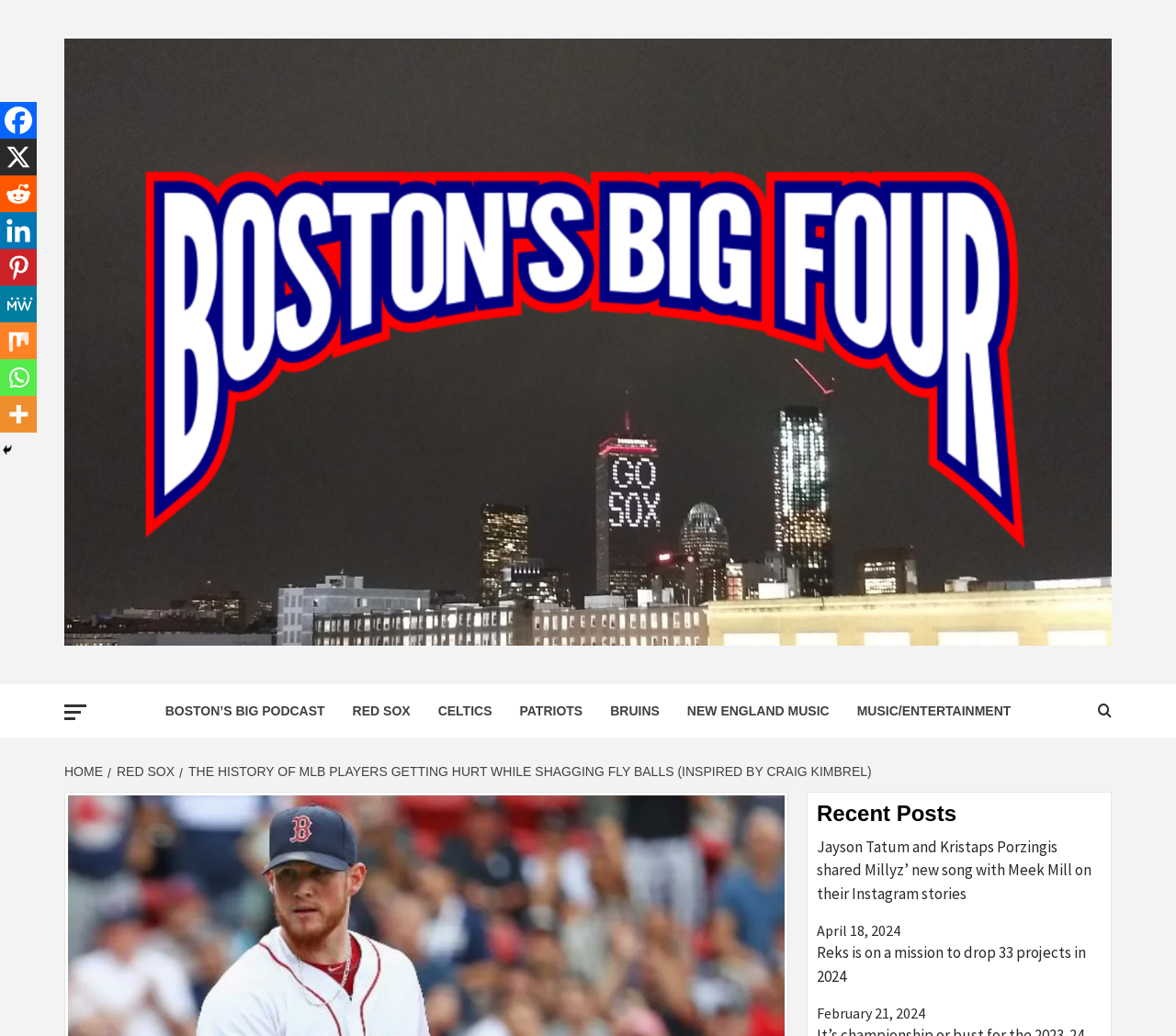Identify the bounding box coordinates of the area that should be clicked in order to complete the given instruction: "Click on the 'Boston's Big Four' link". The bounding box coordinates should be four float numbers between 0 and 1, i.e., [left, top, right, bottom].

[0.055, 0.037, 0.945, 0.623]